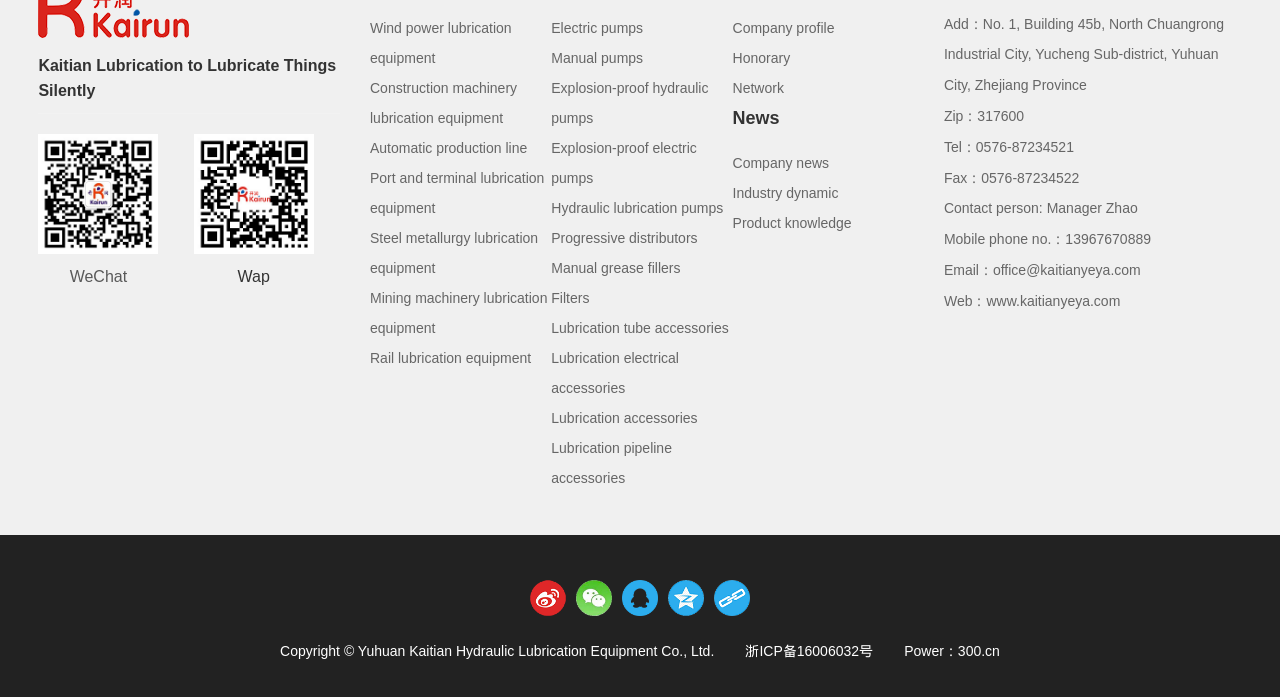What is the company name?
Answer with a single word or short phrase according to what you see in the image.

Kaitian Lubrication